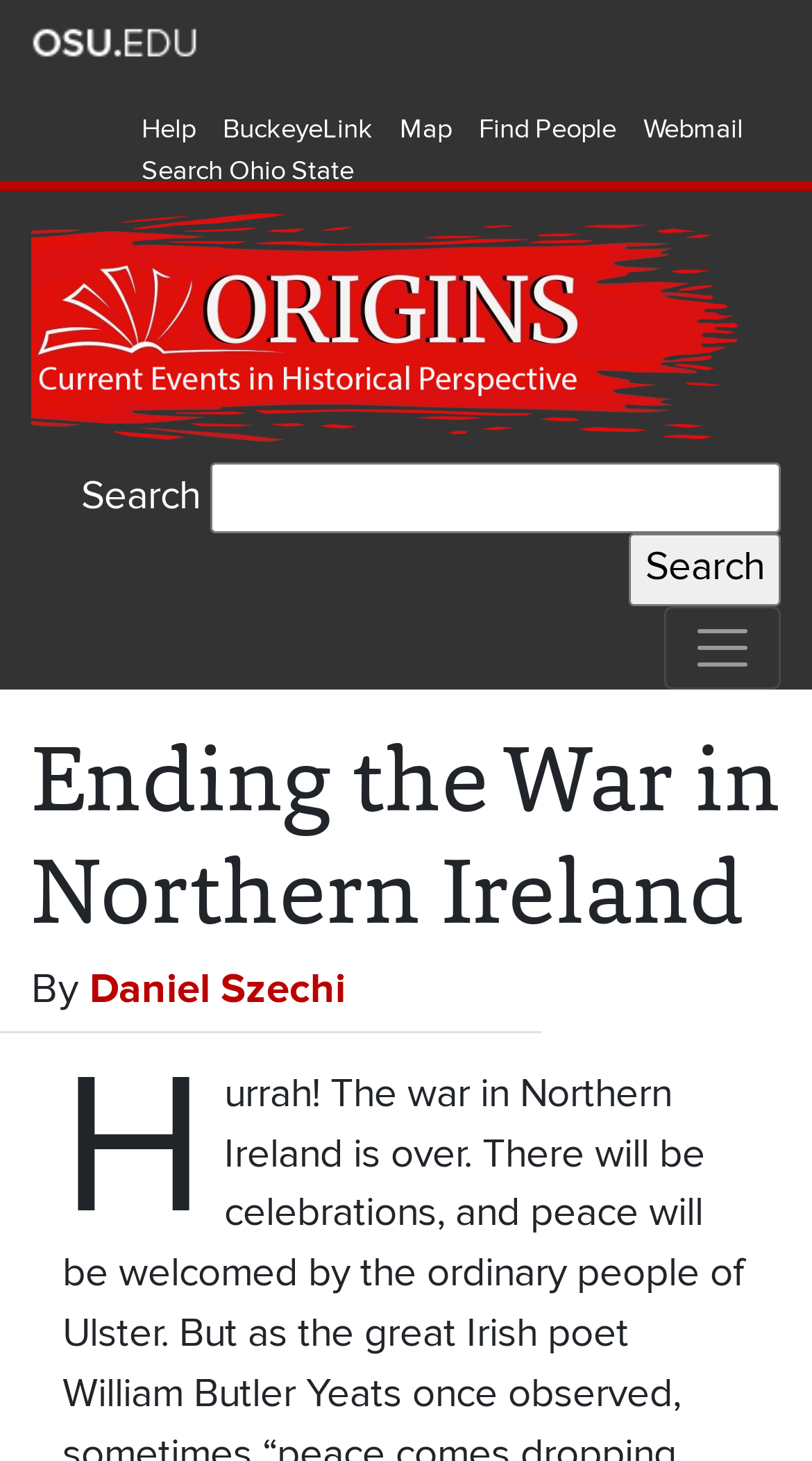Please identify the bounding box coordinates of the element's region that should be clicked to execute the following instruction: "Visit the Ohio State University website". The bounding box coordinates must be four float numbers between 0 and 1, i.e., [left, top, right, bottom].

[0.038, 0.019, 0.244, 0.041]